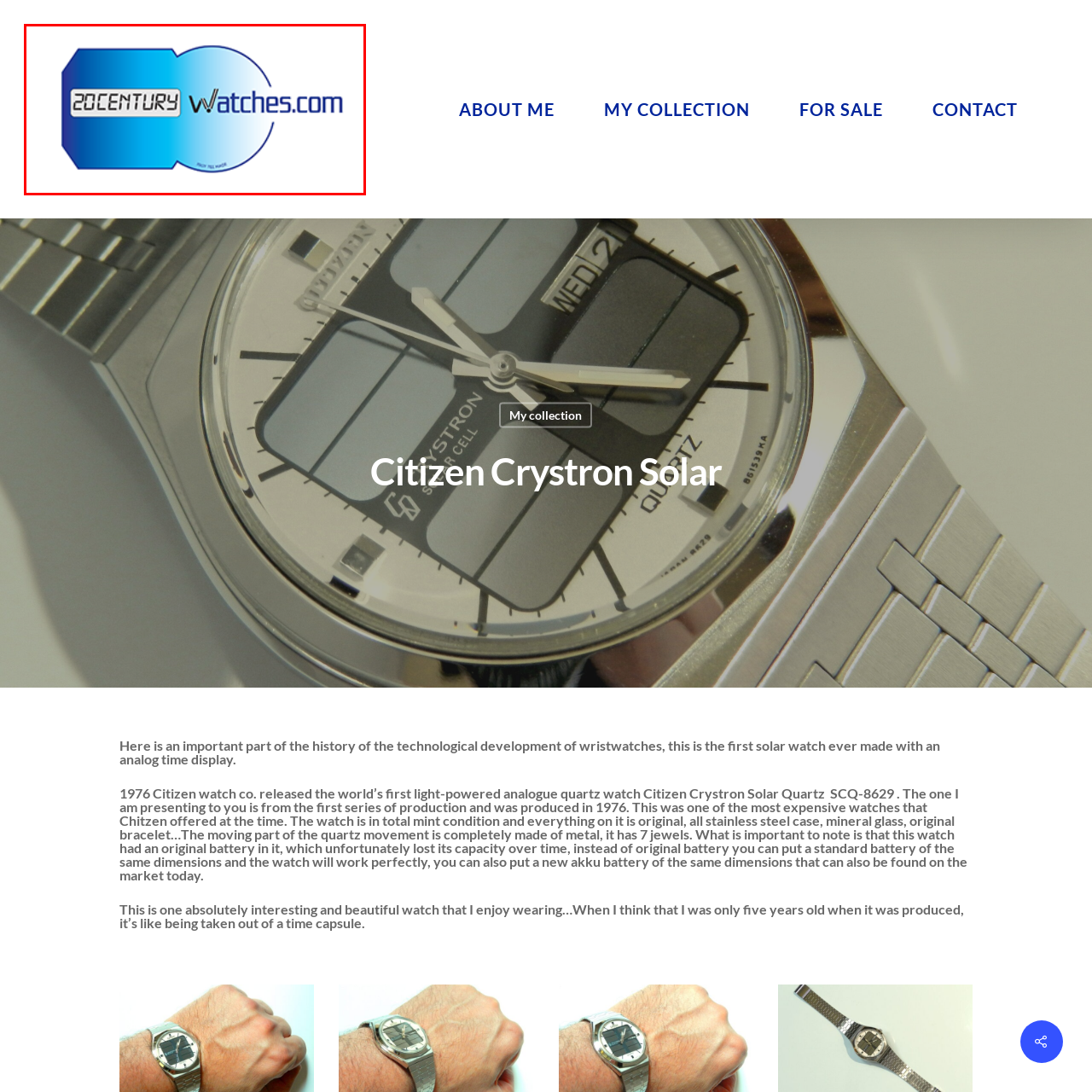Generate a detailed caption for the image that is outlined by the red border.

The image displays the logo for "20th Century Watches," featuring a sleek design that reflects a modern aesthetic with a nod to retro styles. The logo consists of a vibrant blue gradient transitioning from dark to light, enhancing its visual appeal. The text "20CENTURY" is prominently displayed in a bold, contemporary font, while "watches.com" appears in a slightly smaller size, emphasizing the brand's digital presence. This logo embodies a sense of nostalgia and sophistication, aligning with the company's focus on vintage and collectible timepieces, particularly highlighting the heritage and evolution of wristwatches.